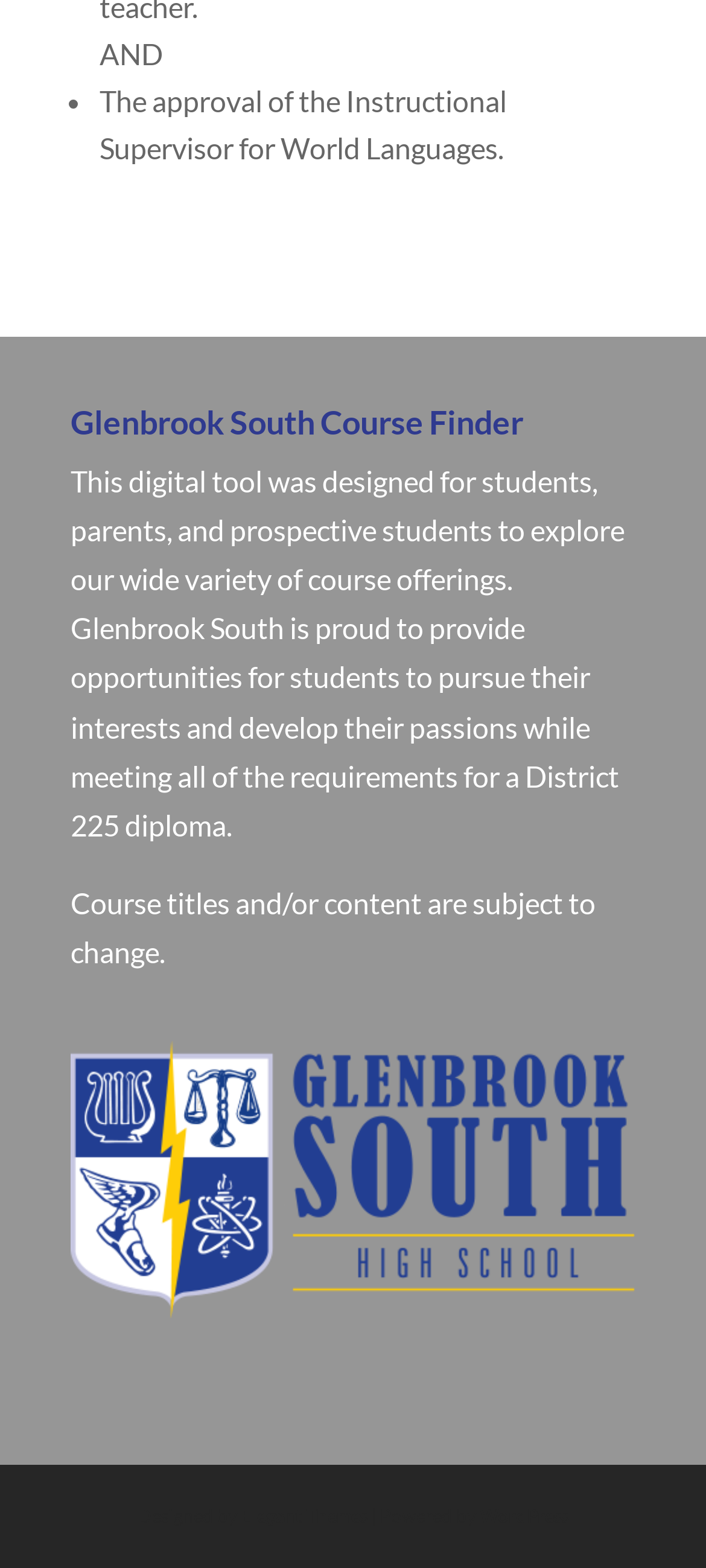Given the content of the image, can you provide a detailed answer to the question?
What is the platform used to power the website?

The platform used to power the website can be found in the link element at the bottom of the page, which has a bounding box of [0.679, 0.96, 0.805, 0.973] and contains the text 'WordPress'.